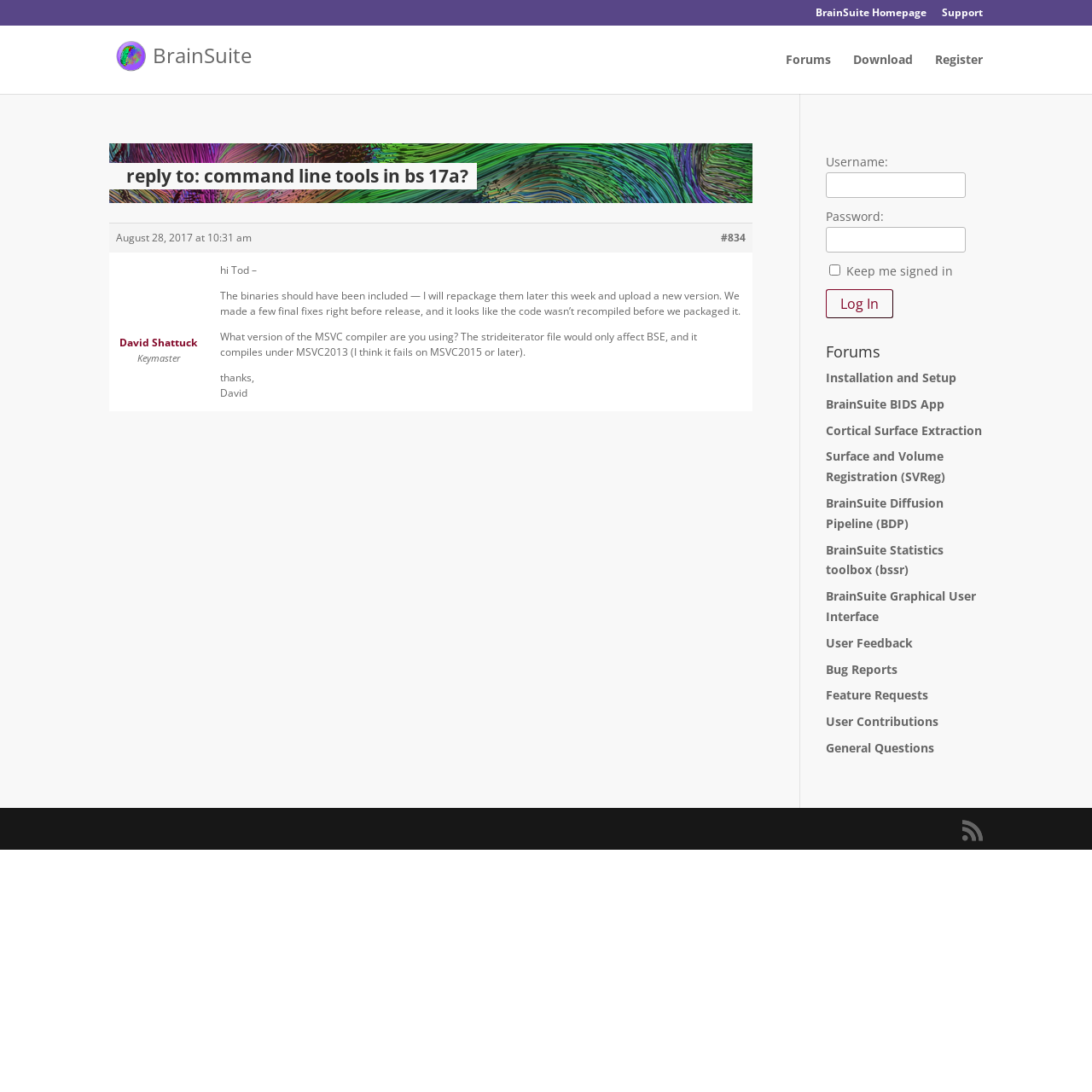Provide the bounding box coordinates of the HTML element described as: "BrainSuite Statistics toolbox (bssr)". The bounding box coordinates should be four float numbers between 0 and 1, i.e., [left, top, right, bottom].

[0.756, 0.496, 0.864, 0.529]